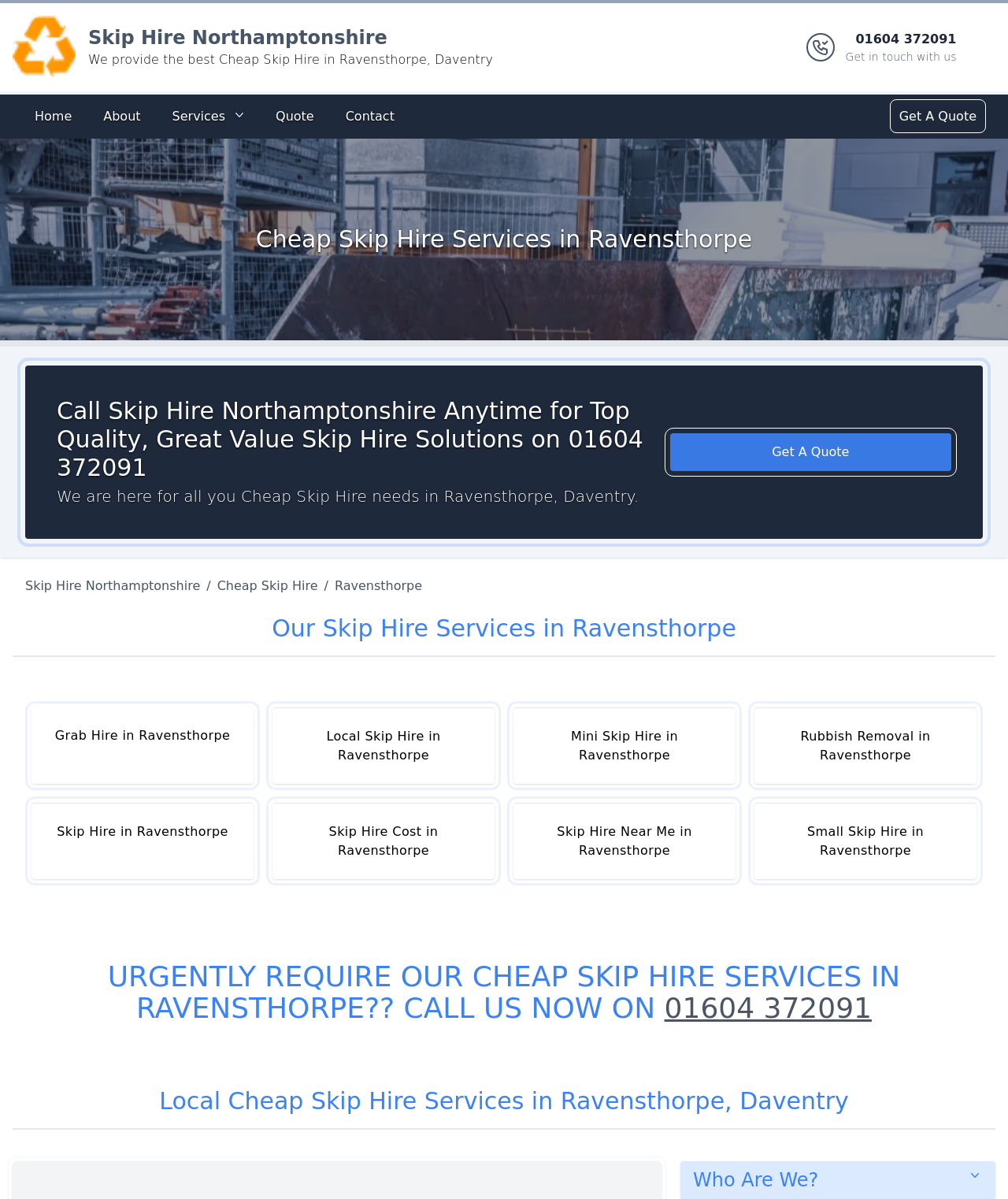Locate the coordinates of the bounding box for the clickable region that fulfills this instruction: "Get a quote for skip hire services".

[0.886, 0.085, 0.975, 0.108]